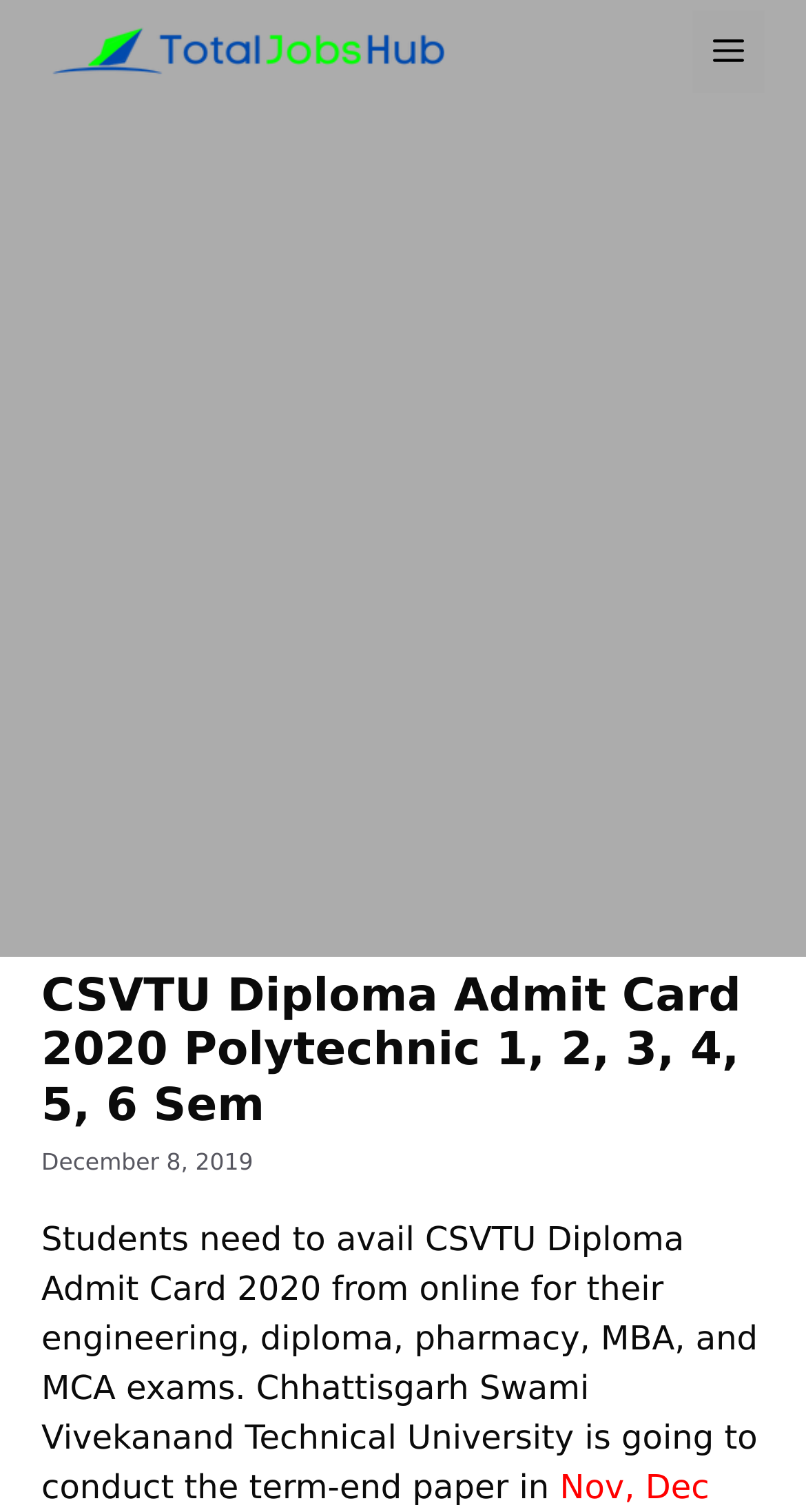What is the type of exams mentioned on the webpage?
Using the visual information from the image, give a one-word or short-phrase answer.

Engineering, diploma, pharmacy, MBA, and MCA exams